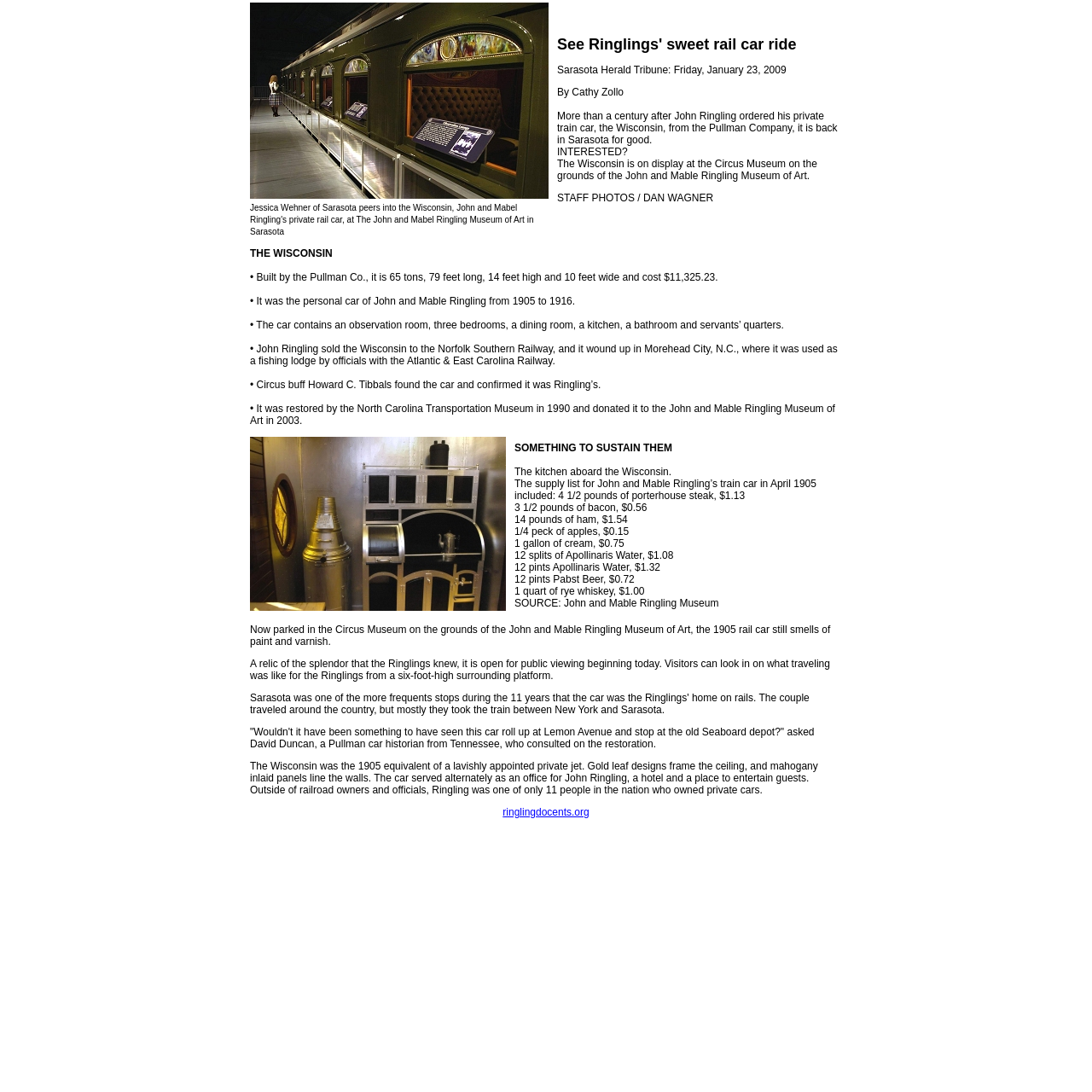Generate the text of the webpage's primary heading.

See Ringlings' sweet rail car ride